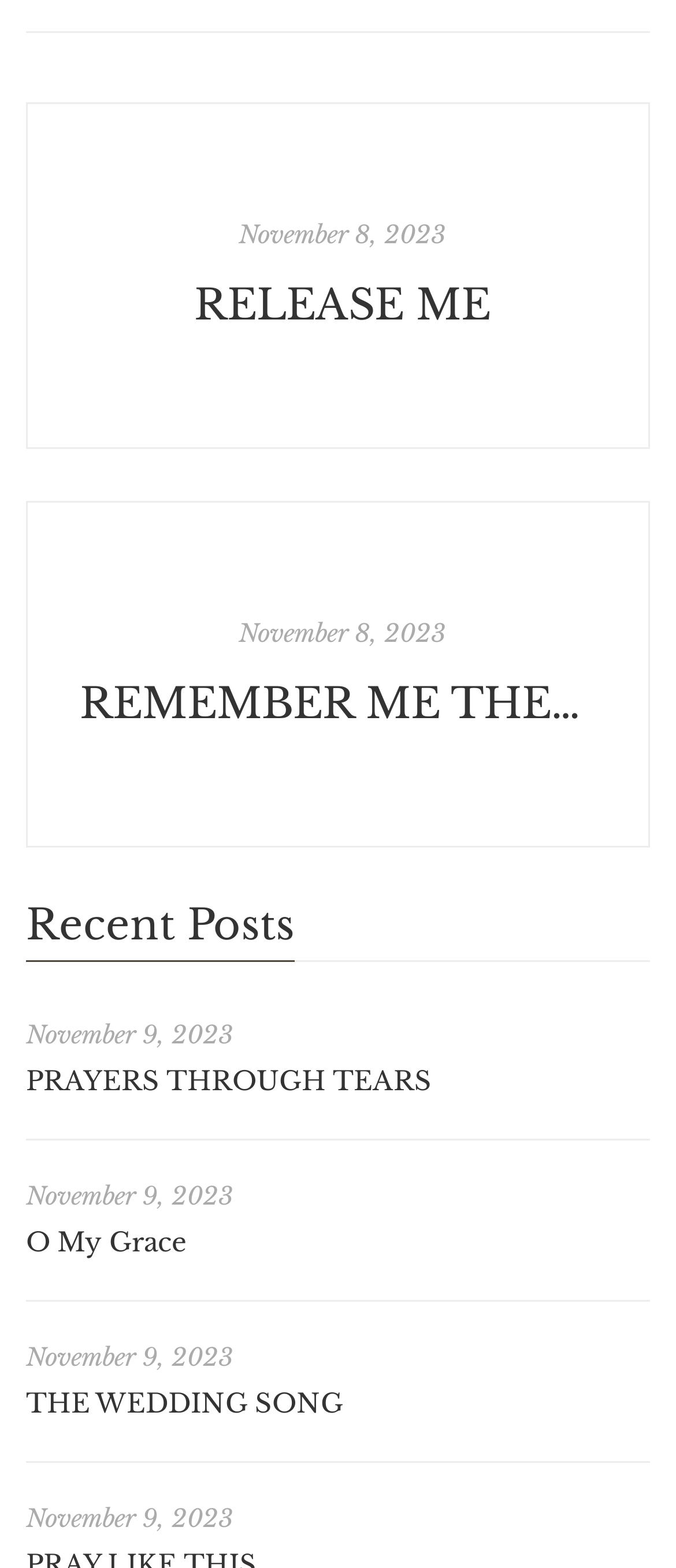What is the title of the first article?
Provide a detailed answer to the question, using the image to inform your response.

I looked at the first 'article' element under the 'Recent Posts' heading and found the 'heading' element with the text 'PRAYERS THROUGH TEARS'.